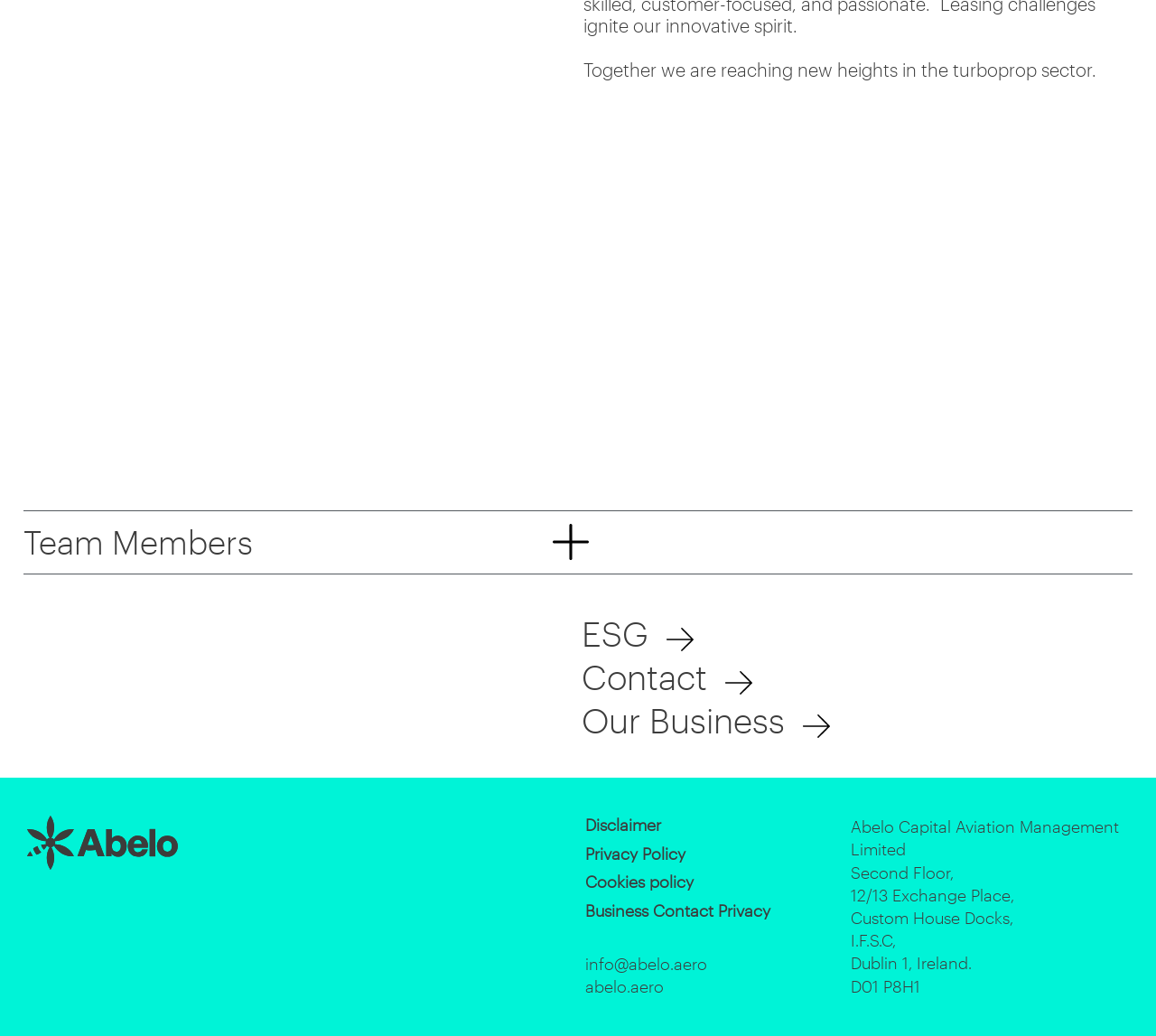Use the details in the image to answer the question thoroughly: 
What is the address of the company?

The address is mentioned in a series of static text elements at the bottom of the webpage. The elements are arranged vertically, with each line of the address on a separate element. The bounding box coordinates of these elements are [0.736, 0.832, 0.825, 0.851], [0.736, 0.854, 0.877, 0.873], [0.736, 0.876, 0.876, 0.895], [0.736, 0.898, 0.775, 0.917], [0.736, 0.92, 0.84, 0.939], and [0.736, 0.942, 0.796, 0.961].